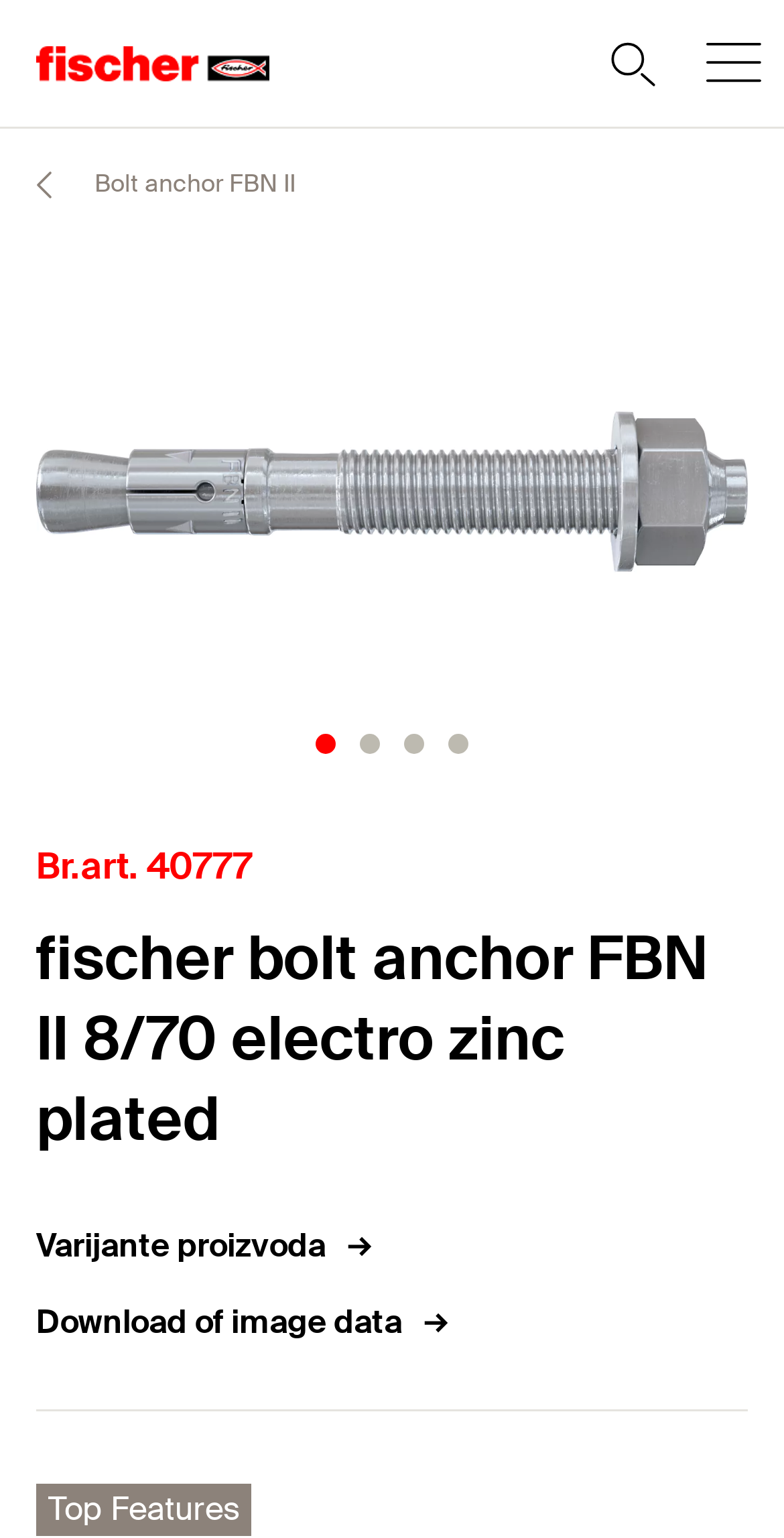For the element described, predict the bounding box coordinates as (top-left x, top-left y, bottom-right x, bottom-right y). All values should be between 0 and 1. Element description: aria-label="Go to slide 2"

[0.459, 0.477, 0.485, 0.49]